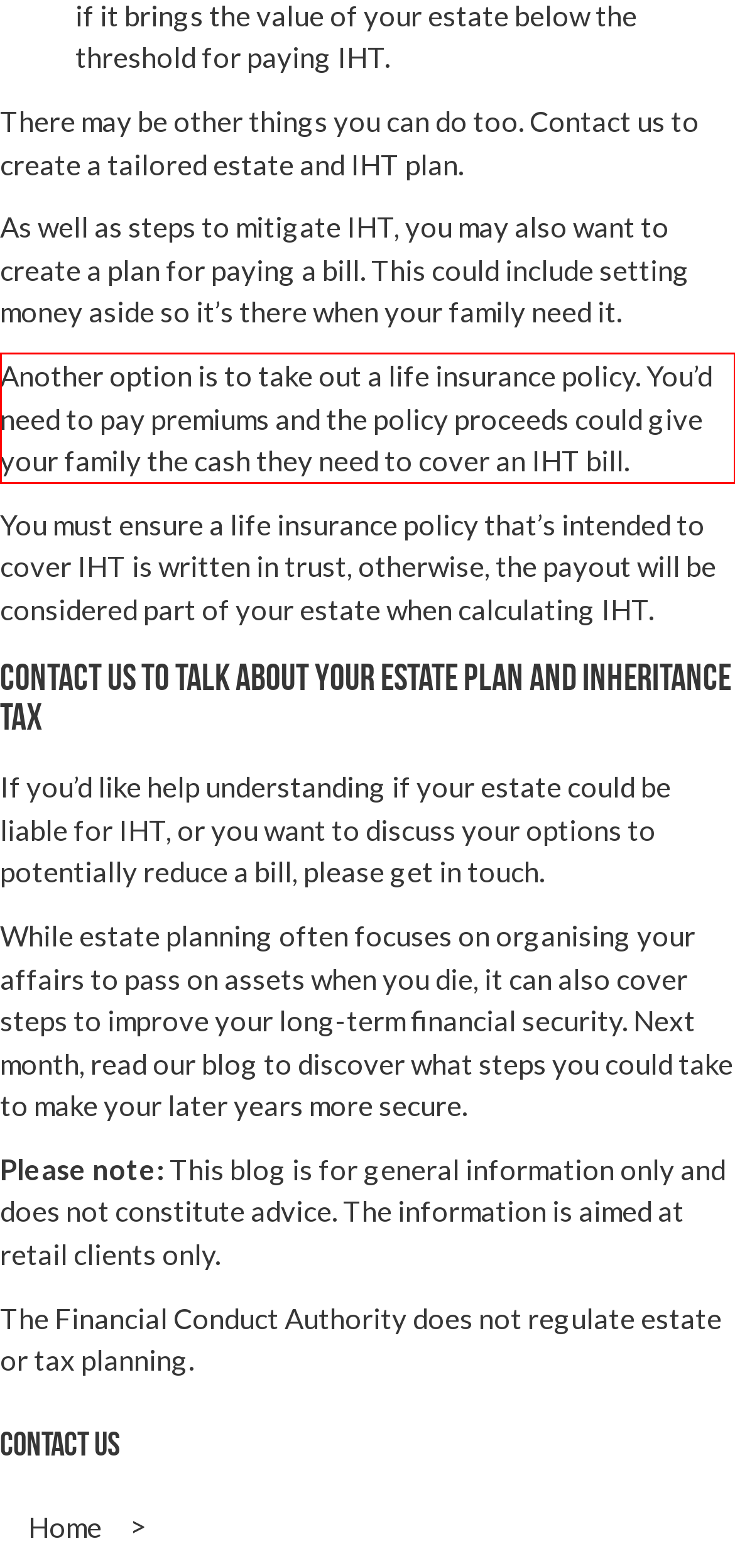In the screenshot of the webpage, find the red bounding box and perform OCR to obtain the text content restricted within this red bounding box.

Another option is to take out a life insurance policy. You’d need to pay premiums and the policy proceeds could give your family the cash they need to cover an IHT bill.